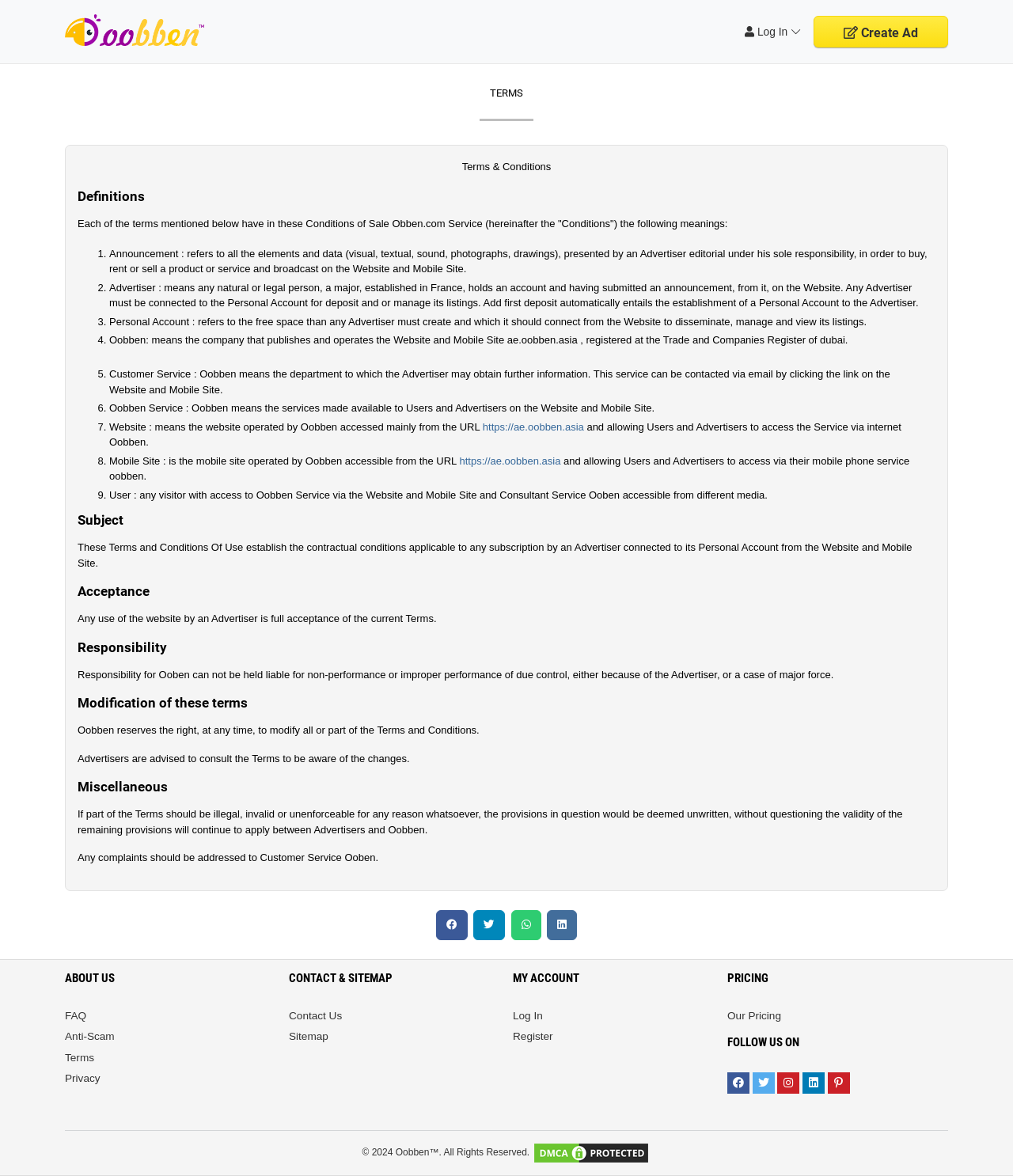Please find the bounding box coordinates of the clickable region needed to complete the following instruction: "Click on Log In". The bounding box coordinates must consist of four float numbers between 0 and 1, i.e., [left, top, right, bottom].

[0.727, 0.013, 0.799, 0.04]